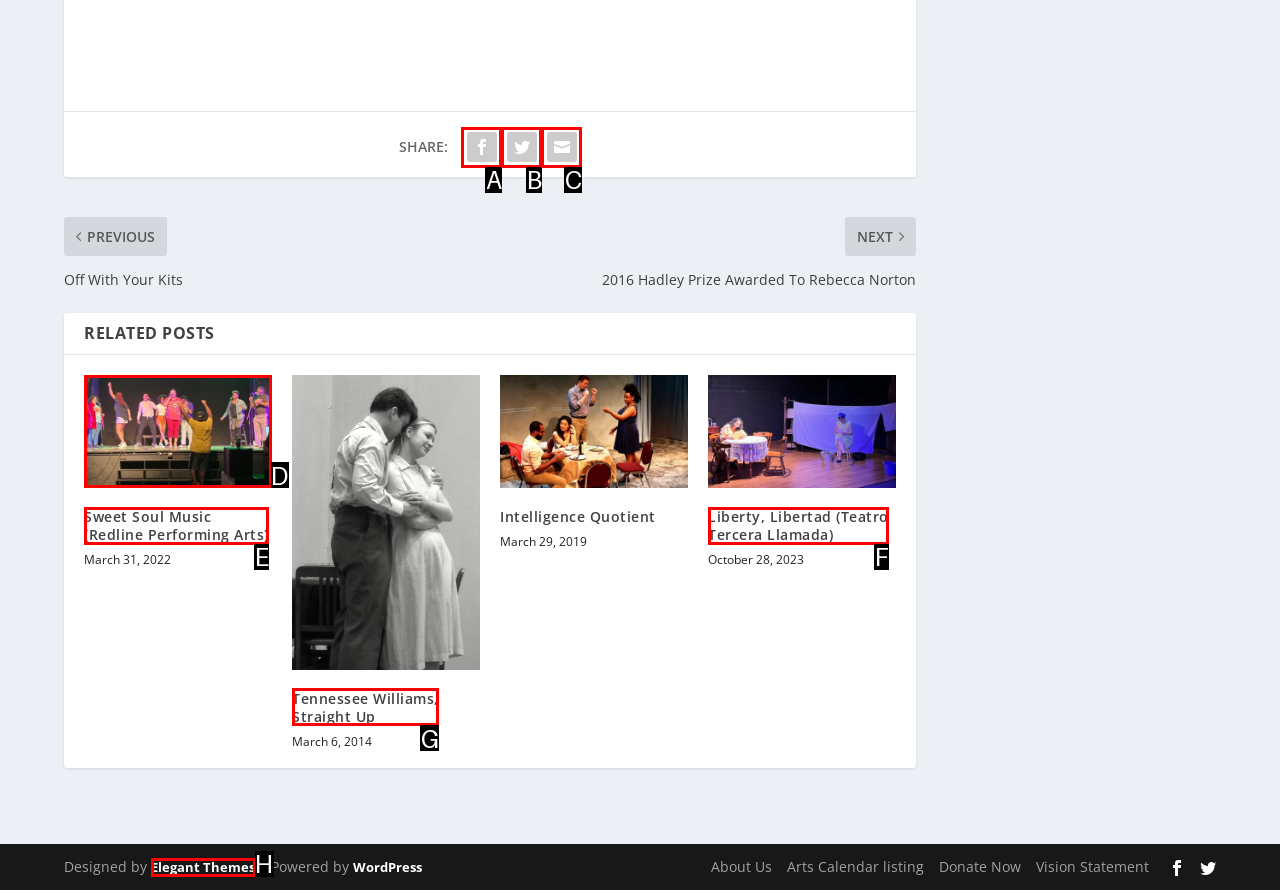From the given options, choose the one to complete the task: View related post 'Sweet Soul Music (Redline Performing Arts)'
Indicate the letter of the correct option.

D